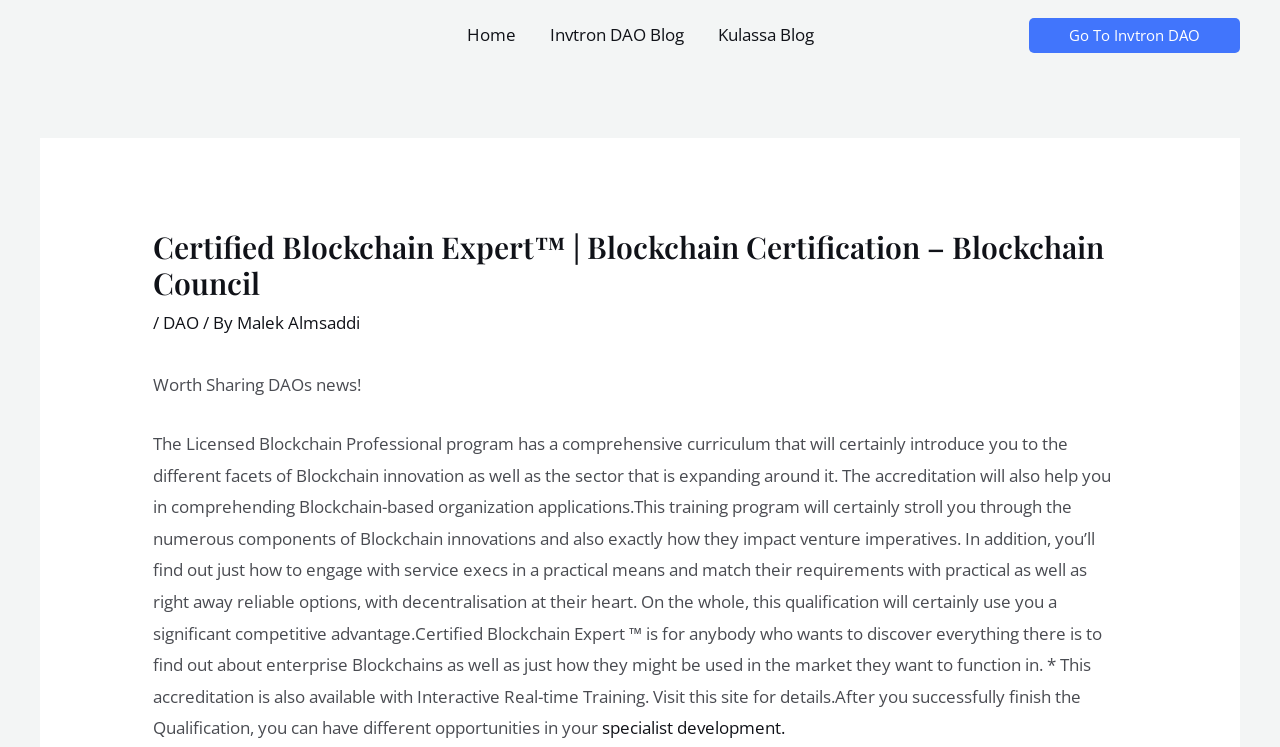Generate a thorough description of the webpage.

The webpage is about blockchain certification and news related to web3. At the top, there is a navigation menu with three links: "Home", "Invtron DAO Blog", and "Kulassa Blog". On the right side of the navigation menu, there is a call-to-action link "Go To Invtron DAO". 

Below the navigation menu, there is a header section with a title "Certified Blockchain Expert™ | Blockchain Certification – Blockchain Council" and a subtitle "DAO / By Malek Almsaddi". 

Under the header section, there is a promotional text "Worth Sharing DAOs news!" followed by a lengthy paragraph describing the Licensed Blockchain Professional program. This program aims to introduce participants to various aspects of blockchain innovation and its applications in business. The text also highlights the benefits of the certification, including gaining a competitive advantage and having opportunities for specialist development.

There are a total of 5 links on the page, including the navigation menu links and the "Go To Invtron DAO" link. The links are positioned horizontally, with the navigation menu links aligned to the top and the "Go To Invtron DAO" link aligned to the right. The header section and the promotional text are positioned above the lengthy paragraph, which takes up most of the page's content area.